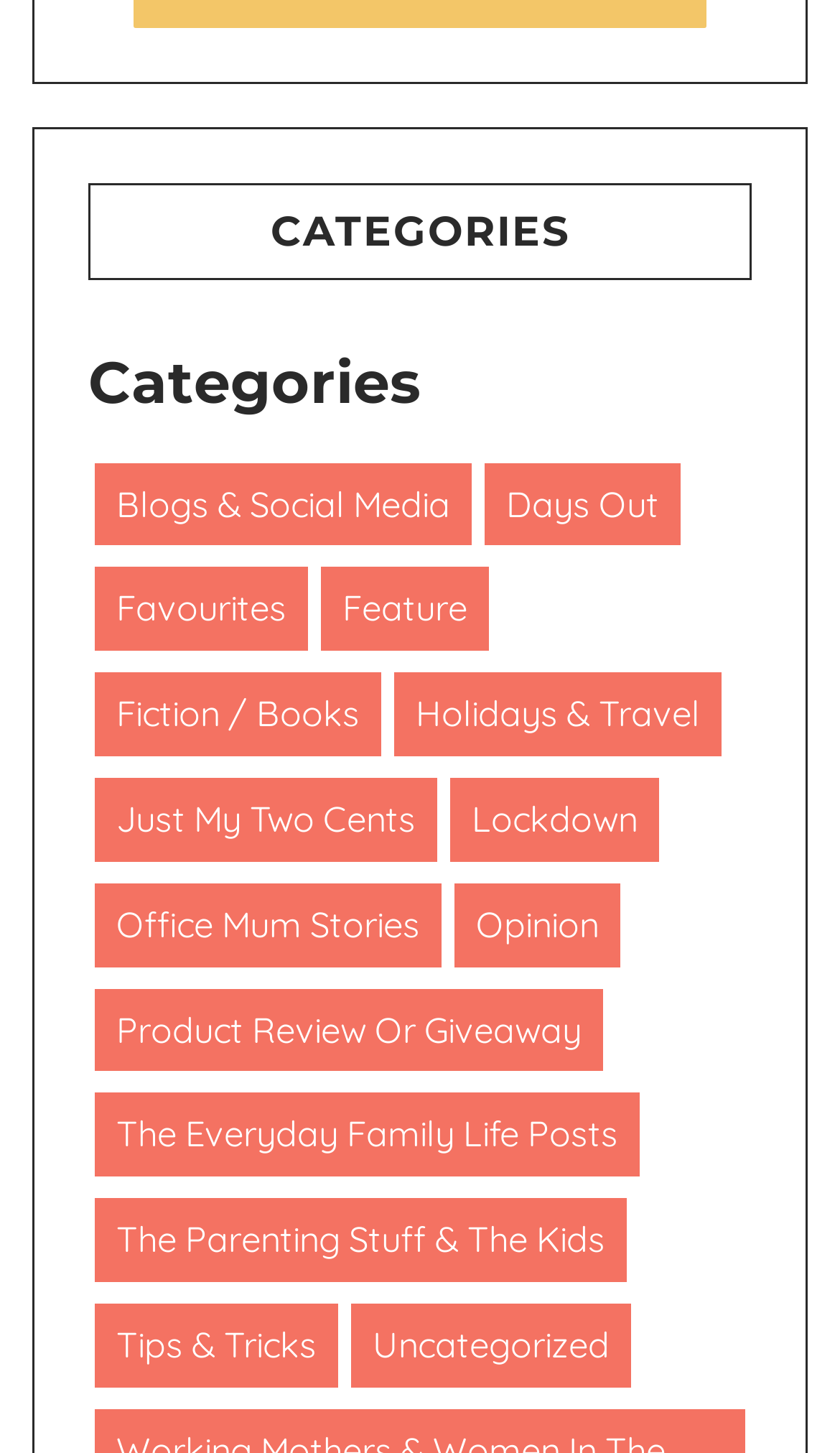Reply to the question with a brief word or phrase: What are the categories listed on the webpage?

Various blog categories